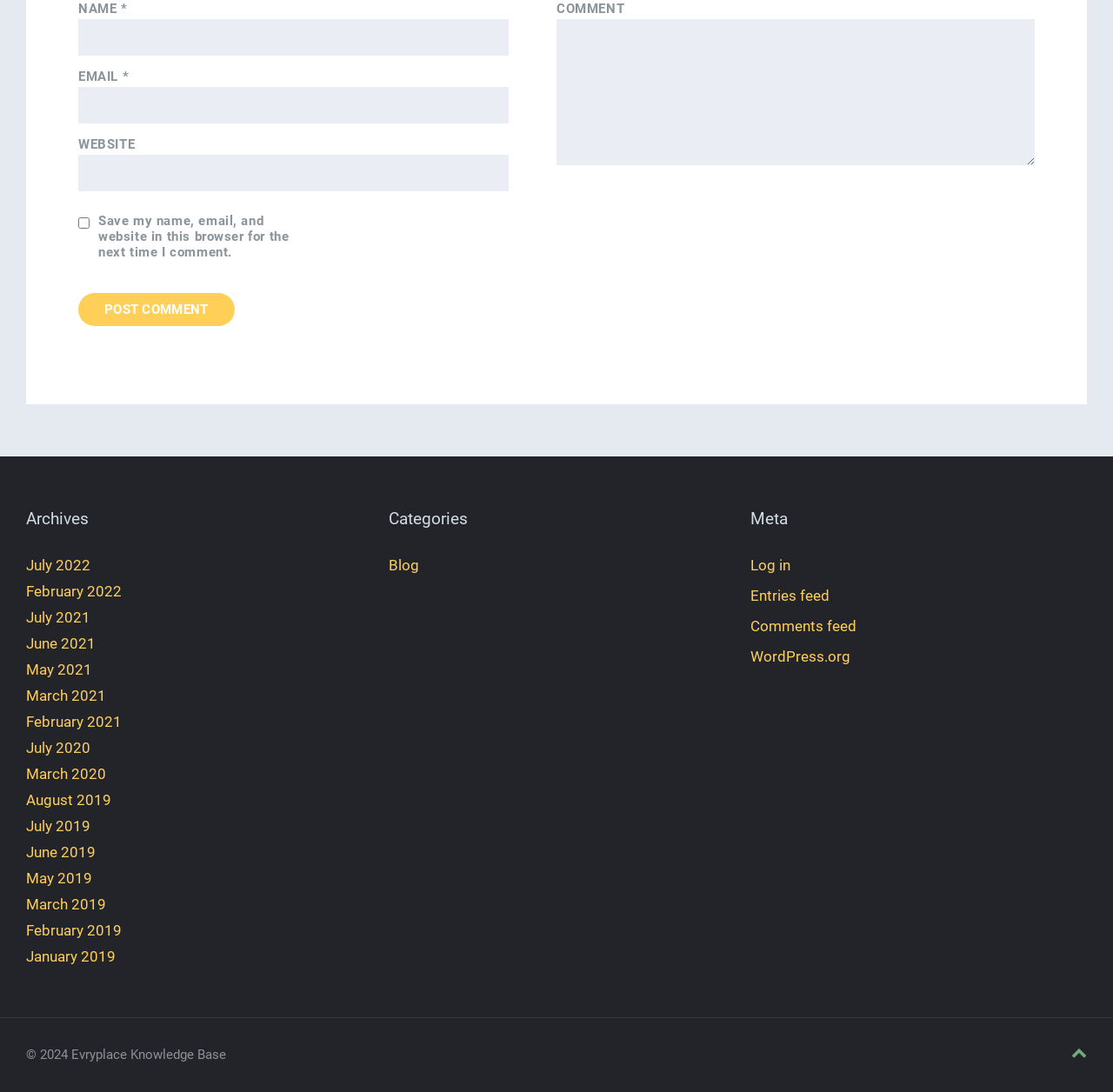Show the bounding box coordinates for the element that needs to be clicked to execute the following instruction: "View WordPress.org". Provide the coordinates in the form of four float numbers between 0 and 1, i.e., [left, top, right, bottom].

[0.674, 0.241, 0.764, 0.257]